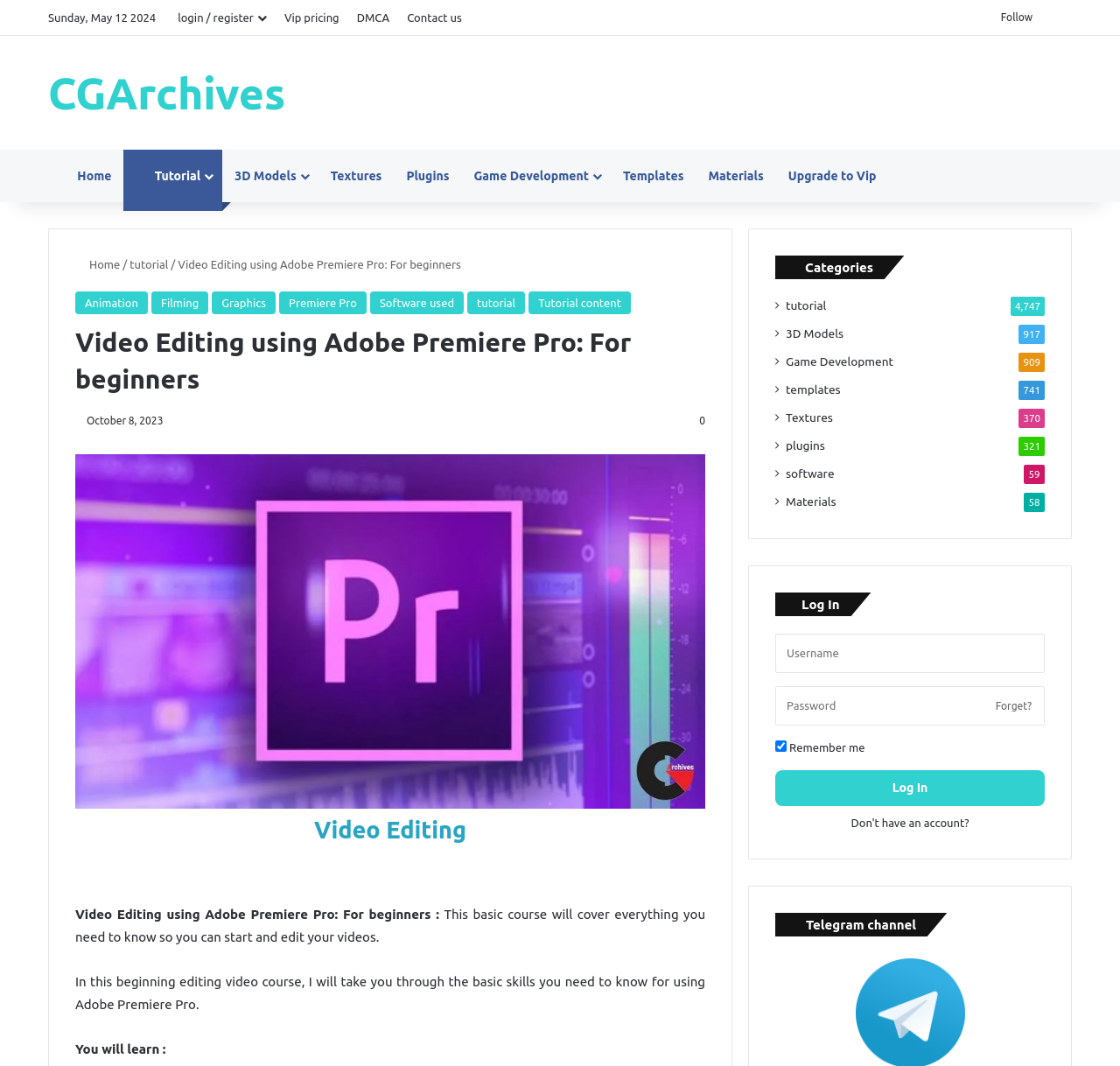Bounding box coordinates are specified in the format (top-left x, top-left y, bottom-right x, bottom-right y). All values are floating point numbers bounded between 0 and 1. Please provide the bounding box coordinate of the region this sentence describes: plugins

[0.702, 0.41, 0.737, 0.427]